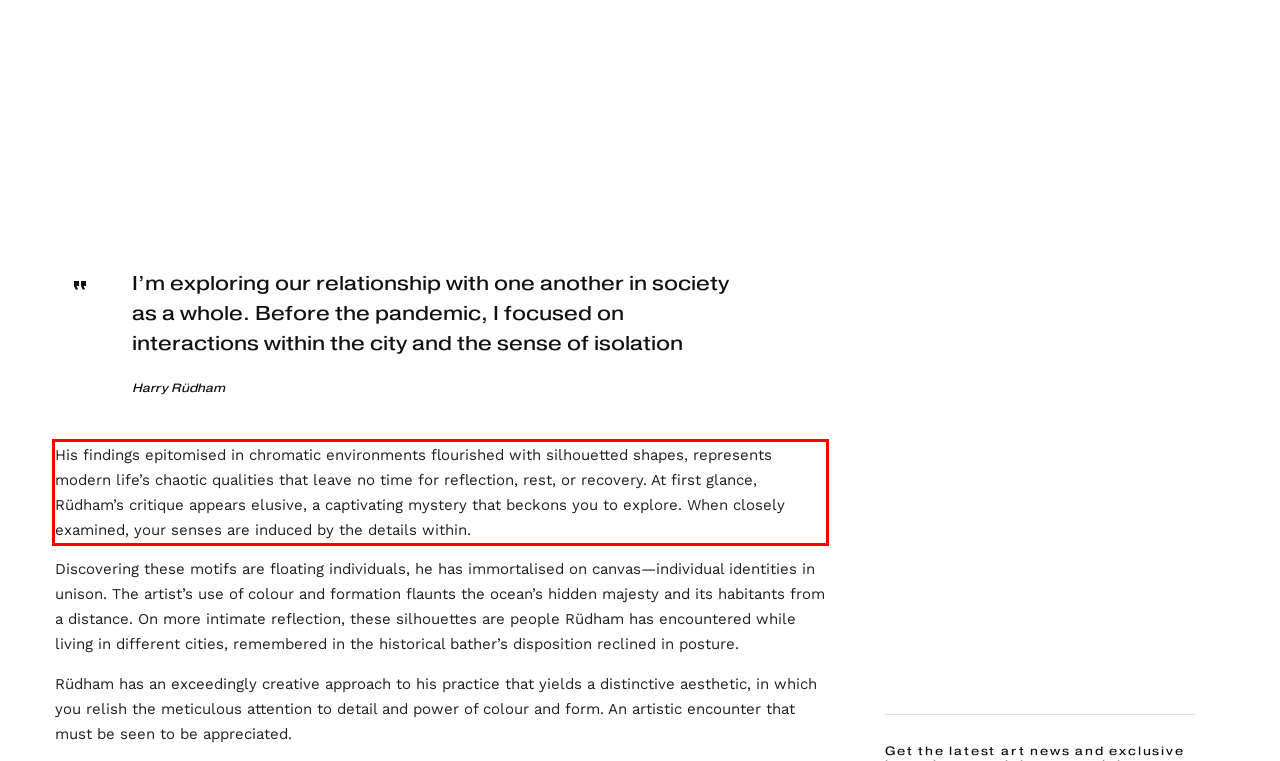Please perform OCR on the UI element surrounded by the red bounding box in the given webpage screenshot and extract its text content.

His findings epitomised in chromatic environments flourished with silhouetted shapes, represents modern life’s chaotic qualities that leave no time for reflection, rest, or recovery. At first glance, Rüdham’s critique appears elusive, a captivating mystery that beckons you to explore. When closely examined, your senses are induced by the details within.